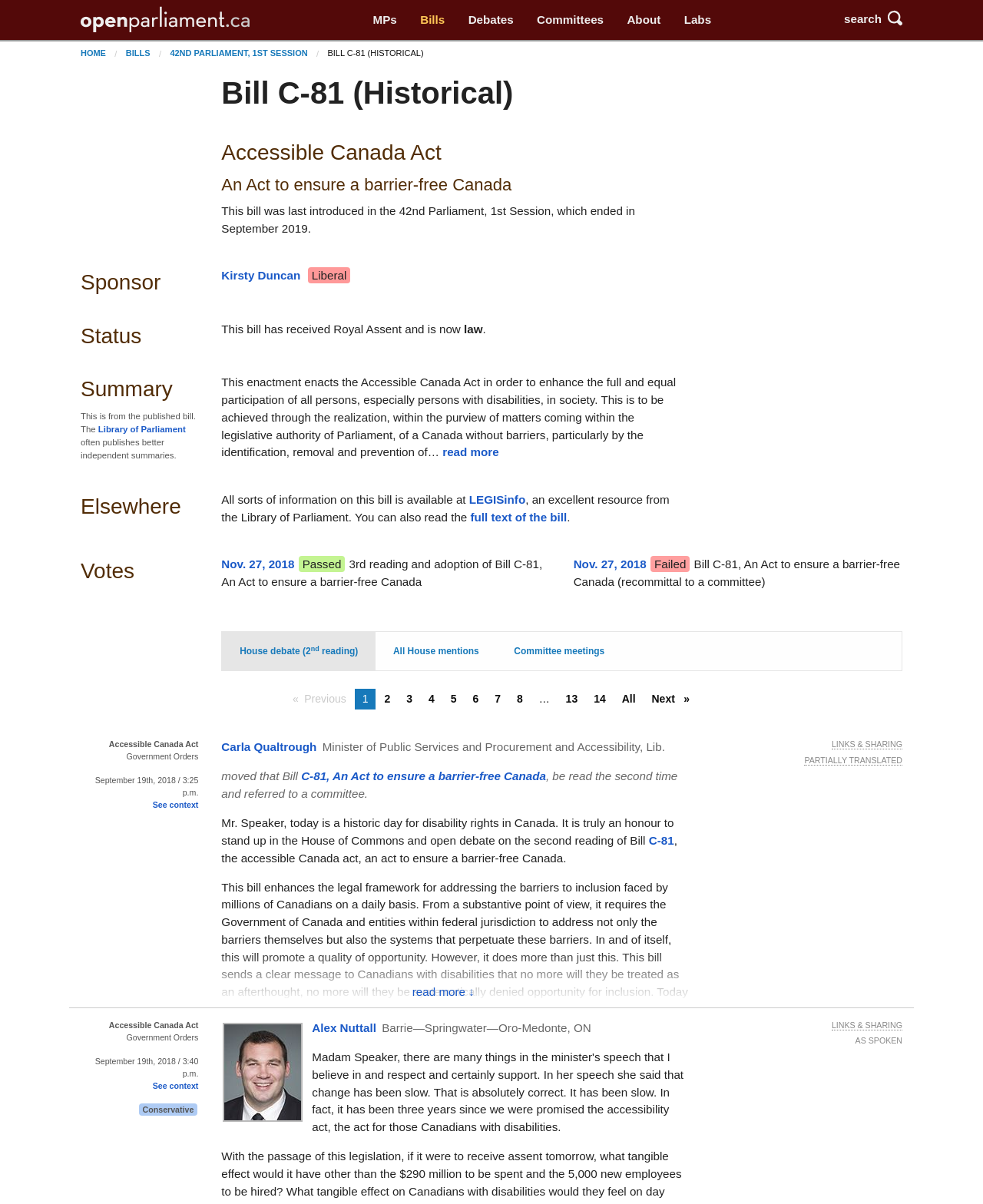Offer a thorough description of the webpage.

The webpage is about Bill C-81, also known as the Accessible Canada Act, which aims to ensure a barrier-free Canada. At the top, there is a navigation menu with links to "HOME", "BILLS", and "42ND PARLIAMENT, 1ST SESSION". Below this, there is a heading that reads "Bill C-81 (Historical)" and a subheading that says "Accessible Canada Act". 

To the left of the page, there is a sidebar with links to "MPs", "Bills", "Debates", "Committees", "About", and "Labs". There is also a search bar at the top right corner of the page. 

The main content of the page is divided into several sections. The first section provides an overview of the bill, stating that it was last introduced in the 42nd Parliament, 1st Session, which ended in September 2019. 

The next section is about the sponsor of the bill, Kirsty Duncan, who is a Liberal MP. 

Following this, there are sections on the status of the bill, which has received Royal Assent and is now a law, and a summary of the bill, which aims to enhance the full and equal participation of all persons, especially those with disabilities, in society. 

There is also a section on "Elsewhere" that provides links to more information on the bill, including LEGISinfo and the full text of the bill. 

The "Votes" section lists the voting history of the bill, including the dates and outcomes of votes. 

Below this, there are links to House debates, committee meetings, and previous mentions of the bill. 

The page also includes a section with a speech by Carla Qualtrough, the Minister of Public Services and Procurement and Accessibility, on the importance of the bill and its impact on disability rights in Canada. 

At the bottom of the page, there are links to share the page and a note that the content is partially translated.